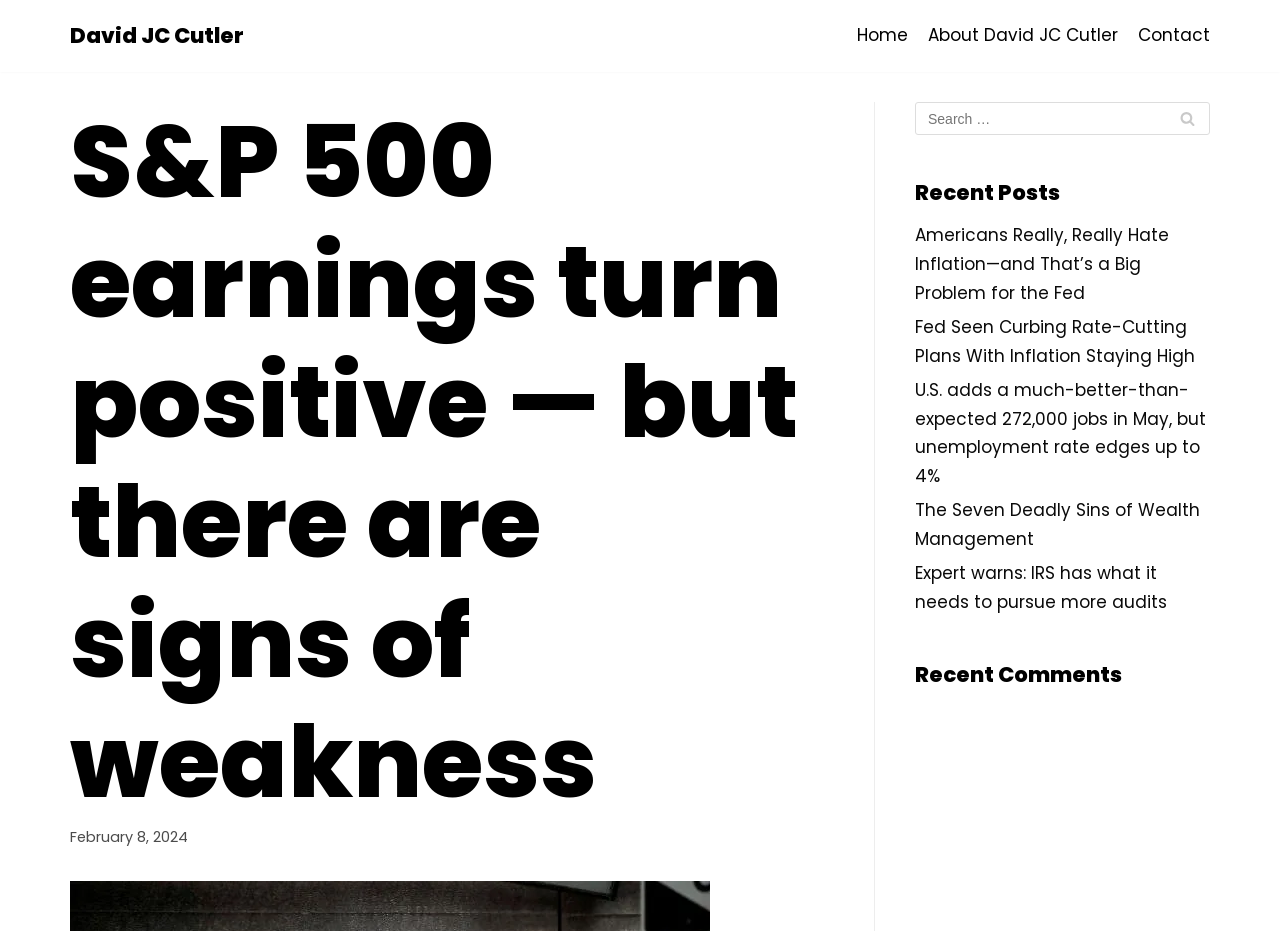What type of content is listed under 'Recent Posts'?
Provide a fully detailed and comprehensive answer to the question.

The 'Recent Posts' section is located in the right sidebar of the webpage, and it lists several links to recent articles. The links are displayed with their titles, and they are related to finance and economics.